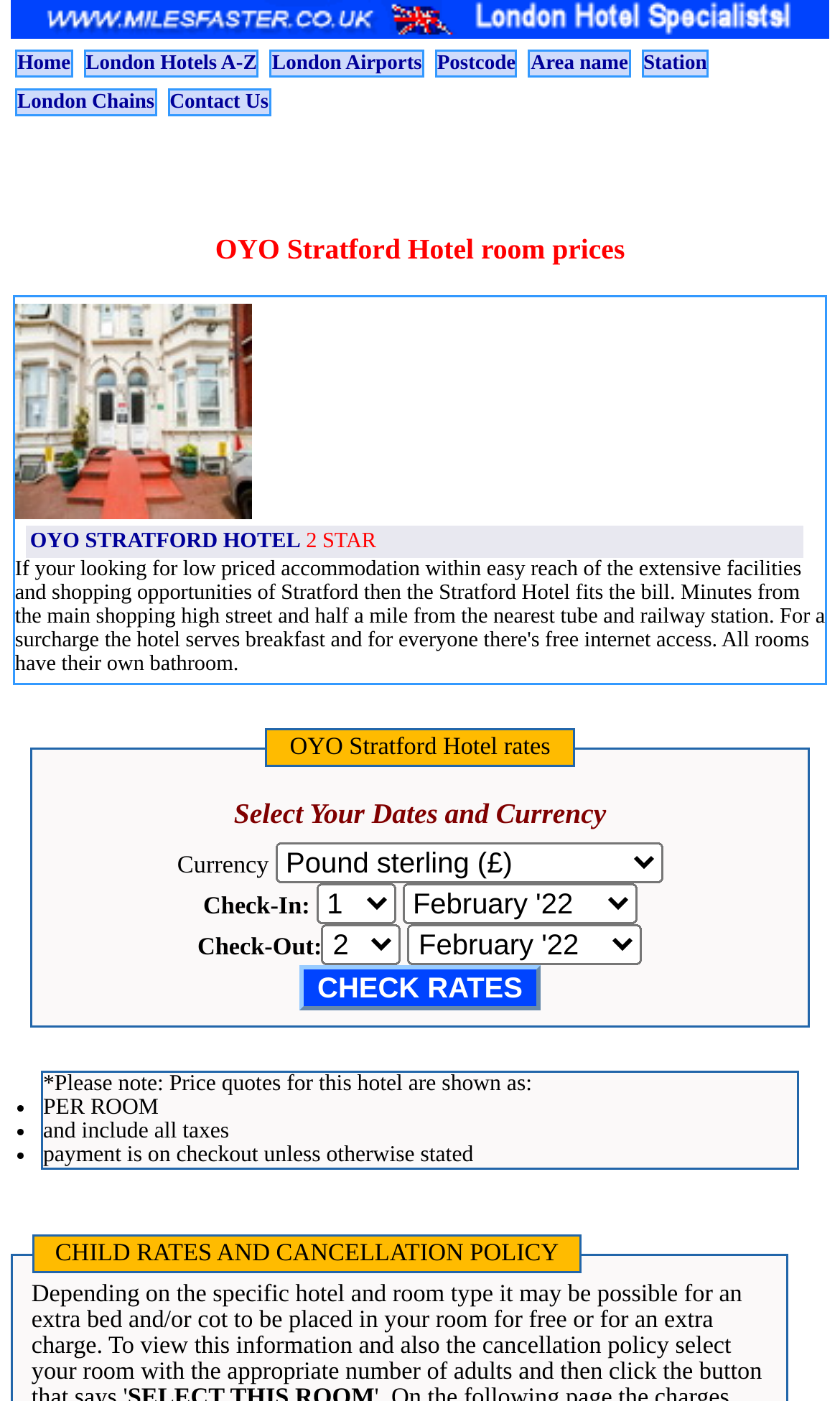By analyzing the image, answer the following question with a detailed response: What is the currency selection field used for?

I understood the purpose of the currency selection field by analyzing its label 'Currency' and its location near the date selection fields, suggesting that it is used to specify the currency for the room prices.